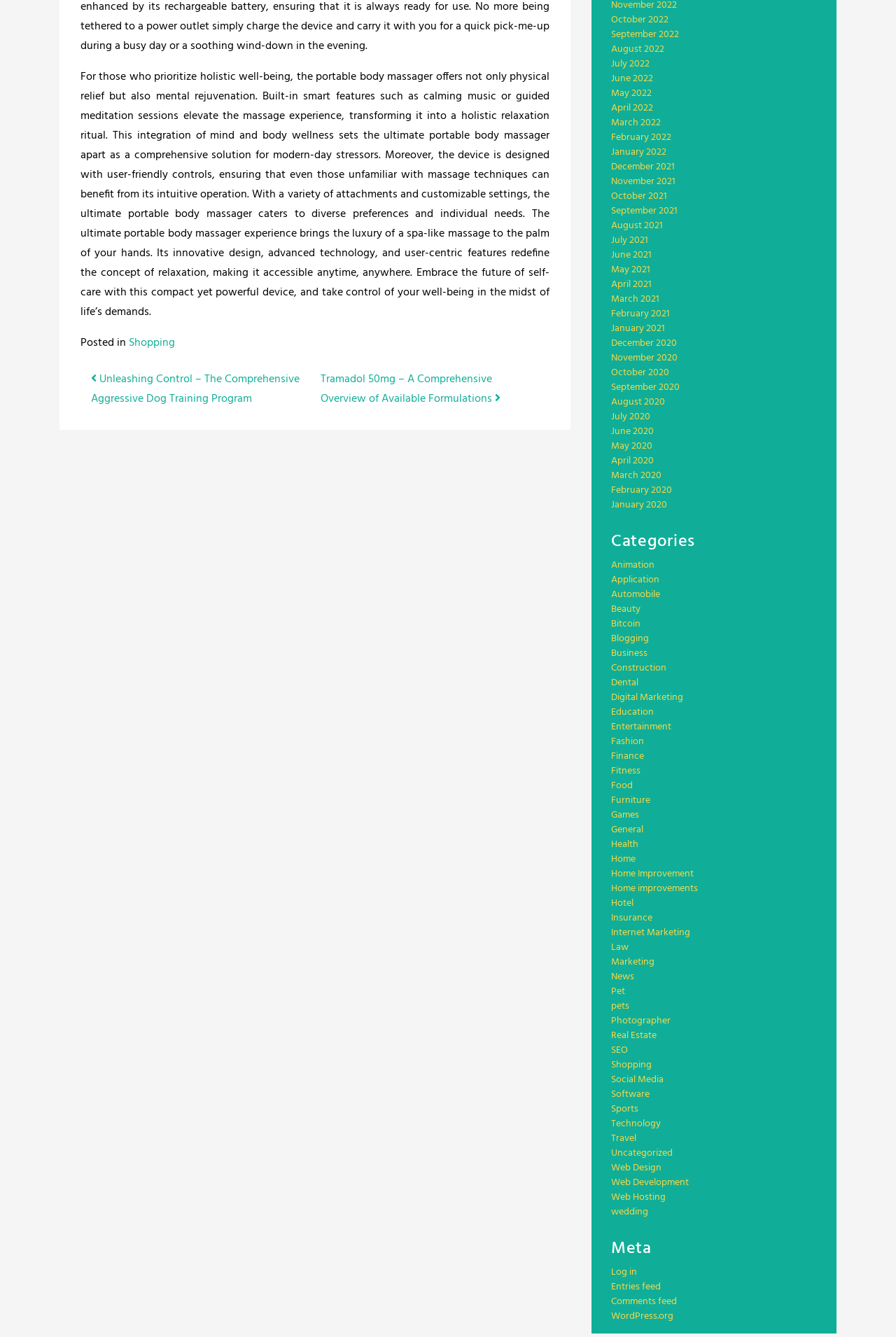Determine the bounding box coordinates for the HTML element mentioned in the following description: "September 2021". The coordinates should be a list of four floats ranging from 0 to 1, represented as [left, top, right, bottom].

[0.682, 0.152, 0.756, 0.164]